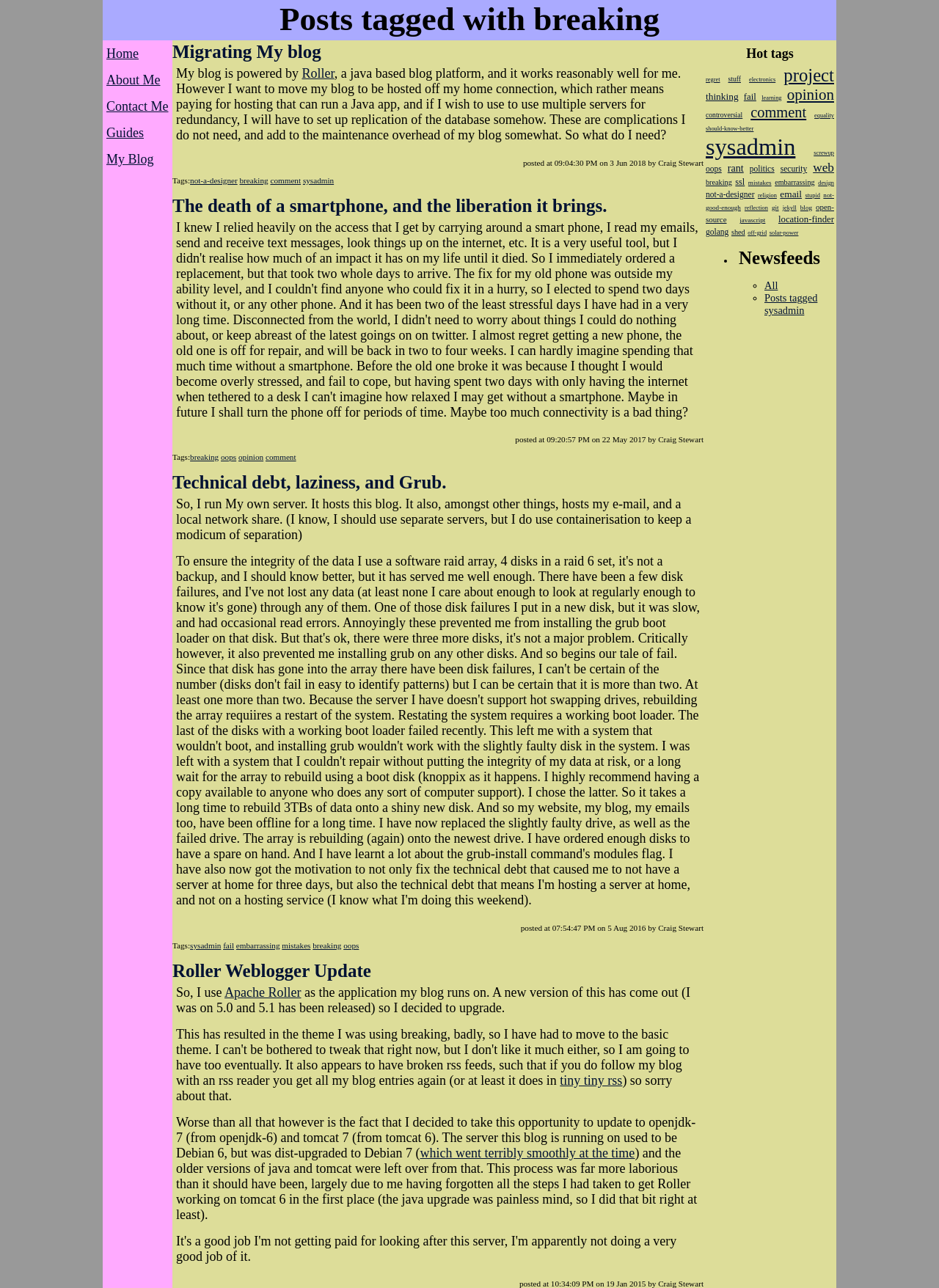Using the information shown in the image, answer the question with as much detail as possible: What is the topic of the post 'The death of a smartphone, and the liberation it brings.'?

The answer can be found in the title of the post 'The death of a smartphone, and the liberation it brings.' which suggests that the topic of the post is related to smartphones.